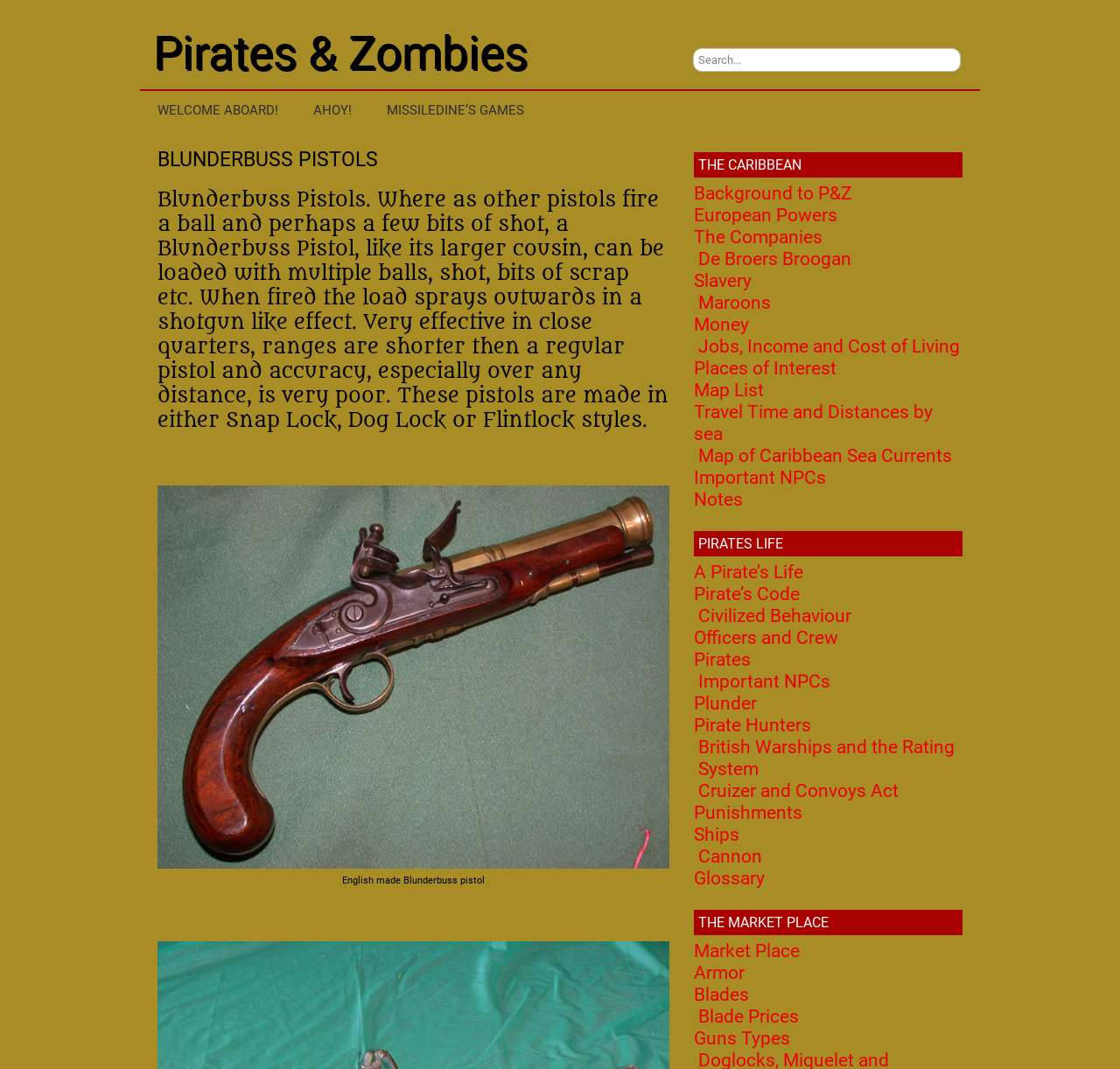Write an exhaustive caption that covers the webpage's main aspects.

This webpage is about Blunderbuss pistols in the context of Pirates and Zombies. At the top, there is a navigation bar with links to "Pirates & Zombies", "WELCOME ABOARD!", "AHOY!", and "MISSILEDINE'S GAMES". Below the navigation bar, there is a search box with a placeholder text "Search...".

On the left side of the page, there is a section dedicated to Blunderbuss pistols, which includes a link to "BLUNDERBUSS PISTOLS" and a detailed description of what Blunderbuss pistols are, their characteristics, and how they work. Below the description, there is an image of an English Blunderbuss pistol, accompanied by a caption "English made Blunderbuss pistol".

On the right side of the page, there are three main sections: "THE CARIBBEAN", "PIRATES LIFE", and "THE MARKET PLACE". Each section has a heading and several links to related topics. The "THE CARIBBEAN" section has links to topics such as "Background to P&Z", "European Powers", and "Slavery". The "PIRATES LIFE" section has links to topics such as "A Pirate’s Life", "Pirate’s Code", and "Plunder". The "THE MARKET PLACE" section has links to topics such as "Market Place", "Armor", and "Blades".

Overall, the webpage appears to be a resource for people interested in Pirates and Zombies, with a focus on Blunderbuss pistols and related topics.